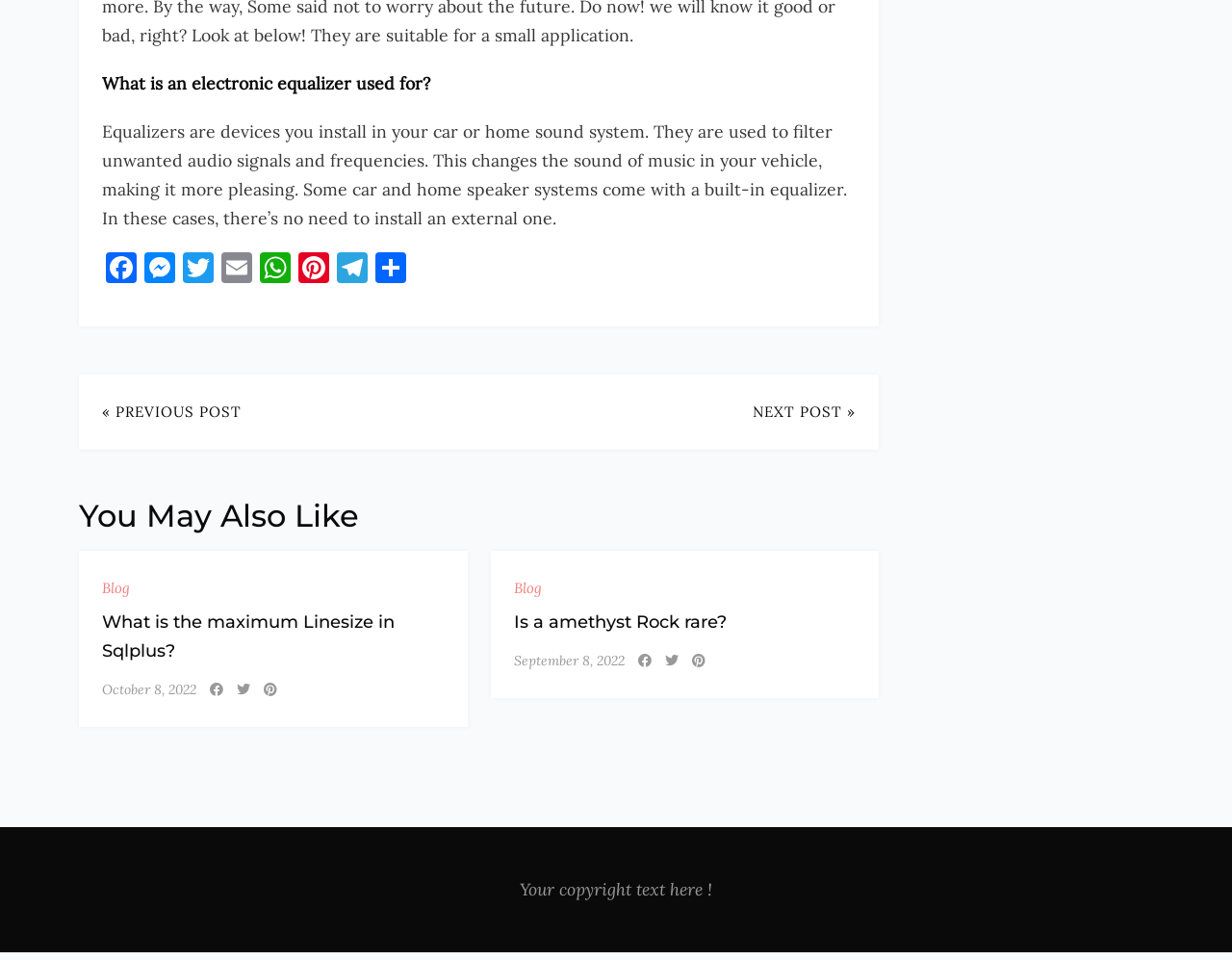Find and indicate the bounding box coordinates of the region you should select to follow the given instruction: "Share the current post".

[0.302, 0.263, 0.333, 0.3]